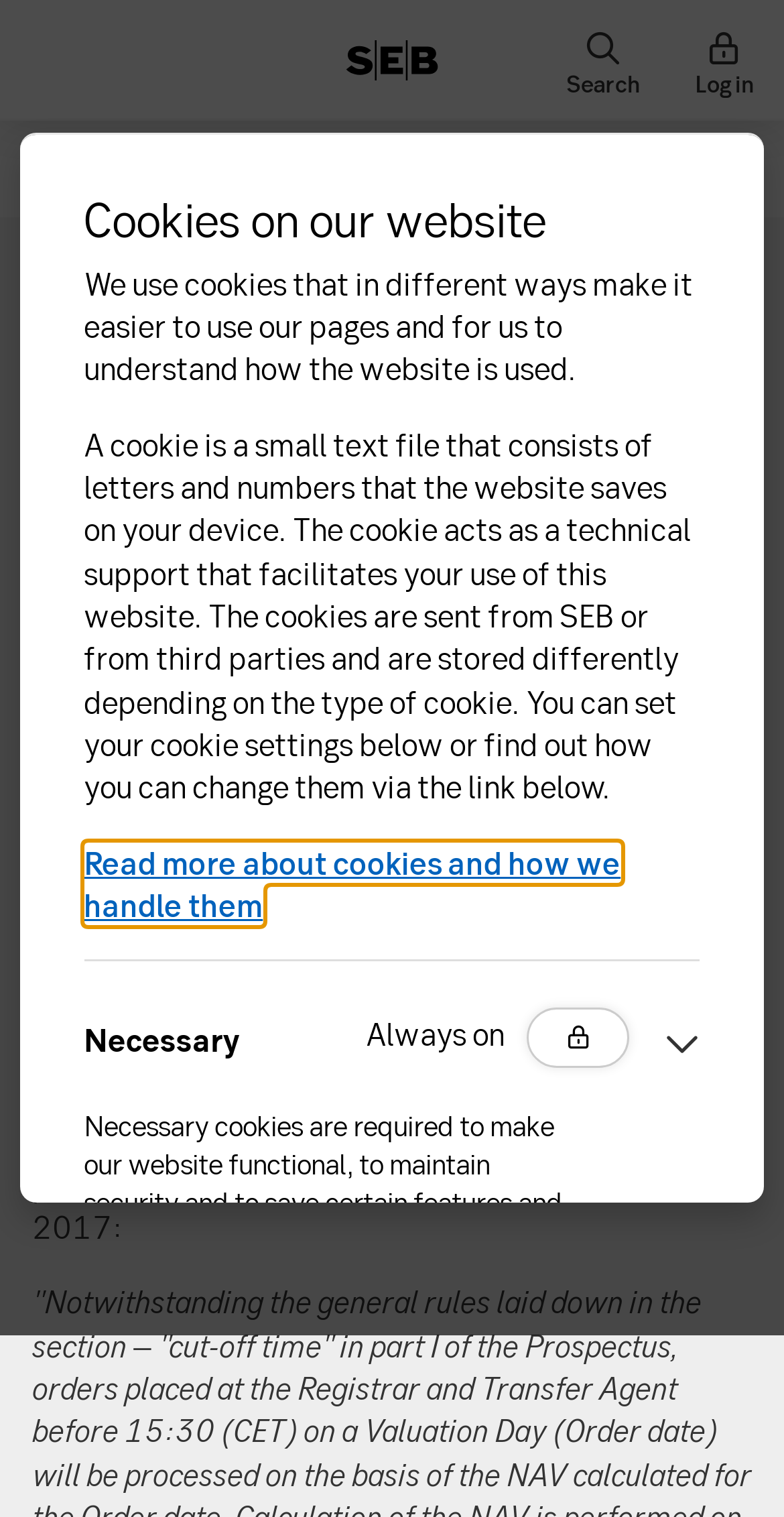Generate a comprehensive description of the webpage content.

The webpage is about an additional change in SEB Fund 4, specifically the SEB Short Bond Fund USD. At the top of the page, there is a prominent alert dialog box with a heading "Cookies on our website" that occupies most of the screen. This dialog box contains a brief explanation of what cookies are and how they are used on the website. 

Below the heading, there are two paragraphs of text that provide more information about cookies, including their purpose and how they are stored. 

Underneath the text, there is a link to "Read more about cookies and how we handle them" which is currently in focus. This link is followed by a button labeled "Necessary" that is part of an accordion control. When expanded, this accordion control provides more information about necessary cookies, which are required to make the website functional and secure. 

To the right of the "Necessary" button, there is another heading labeled "Optimisation", which is likely part of the same accordion control.